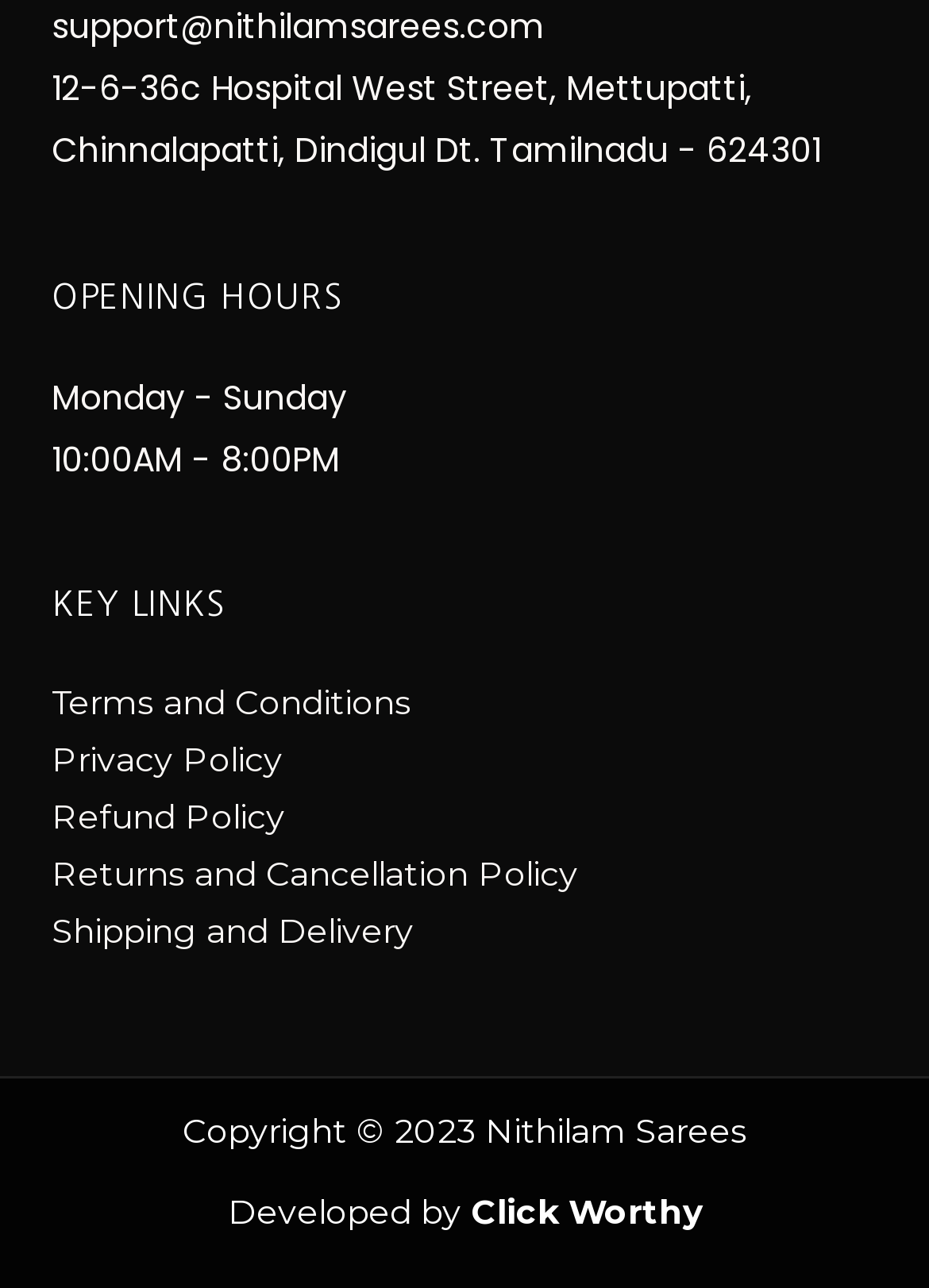Answer the question using only one word or a concise phrase: What is the name of the company that developed the website?

Click Worthy